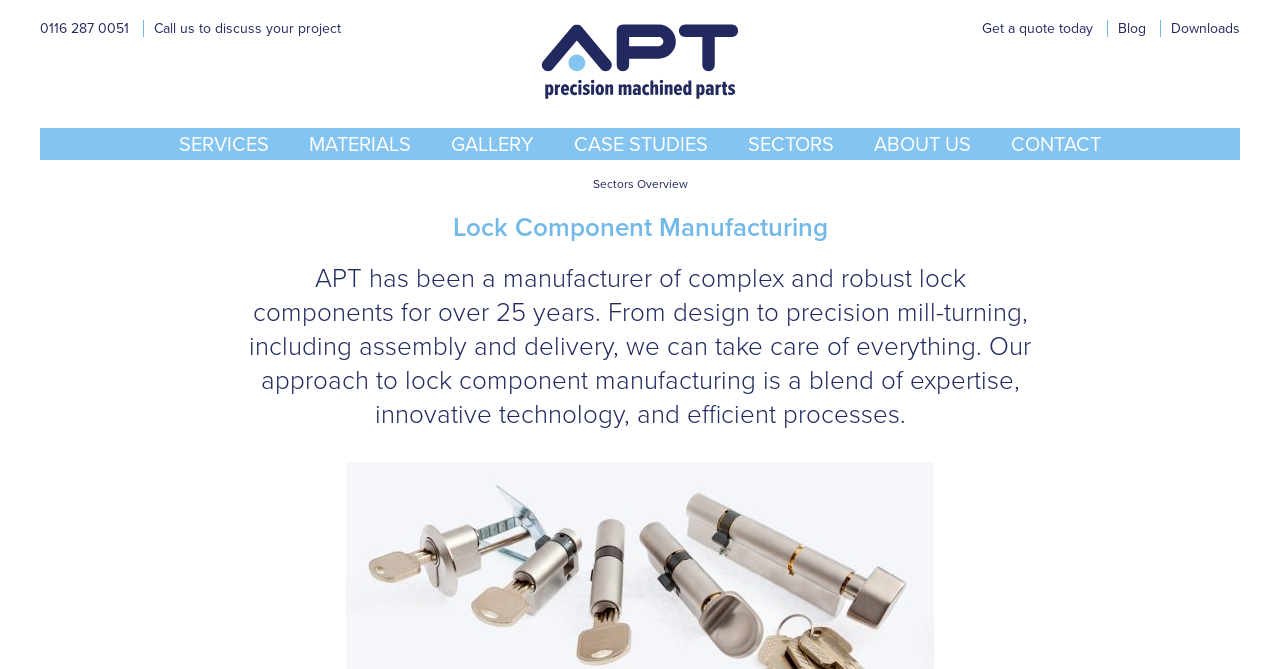Please answer the following question using a single word or phrase: 
What is the main service offered by APT?

Lock component manufacturing